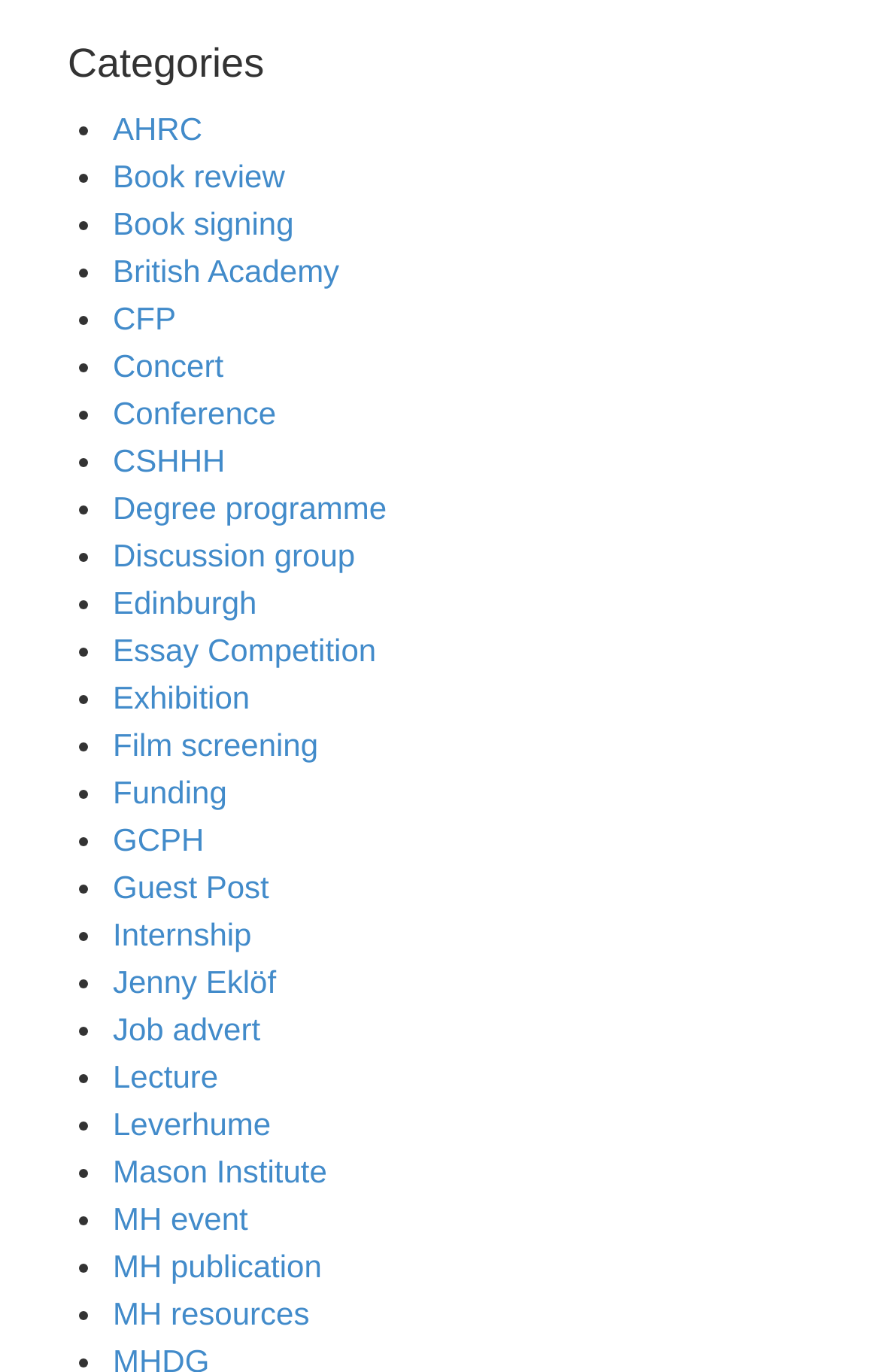Give a one-word or short phrase answer to the question: 
How many list markers are there?

27